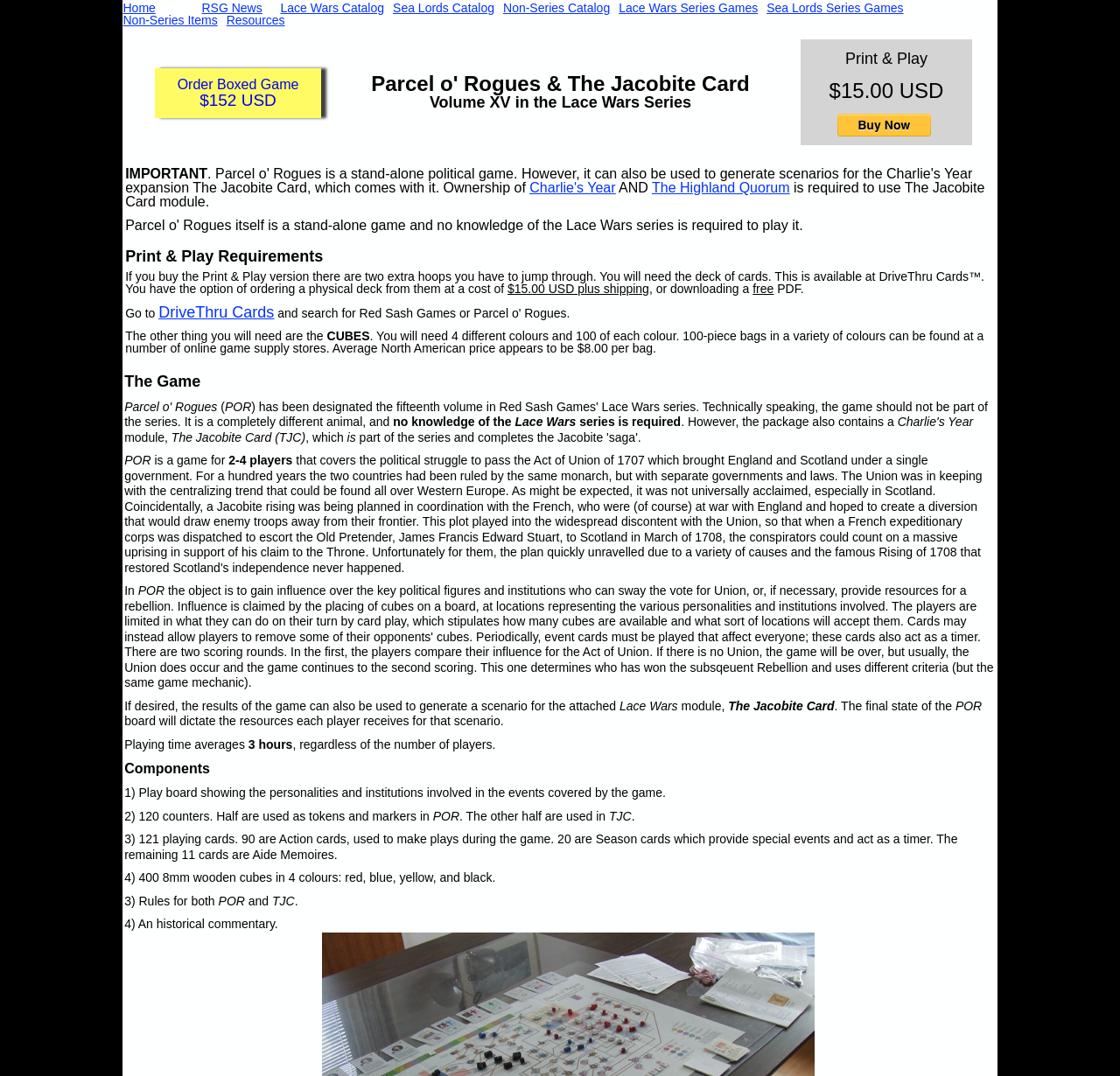Use a single word or phrase to answer the question:
How many players can play the game?

2-4